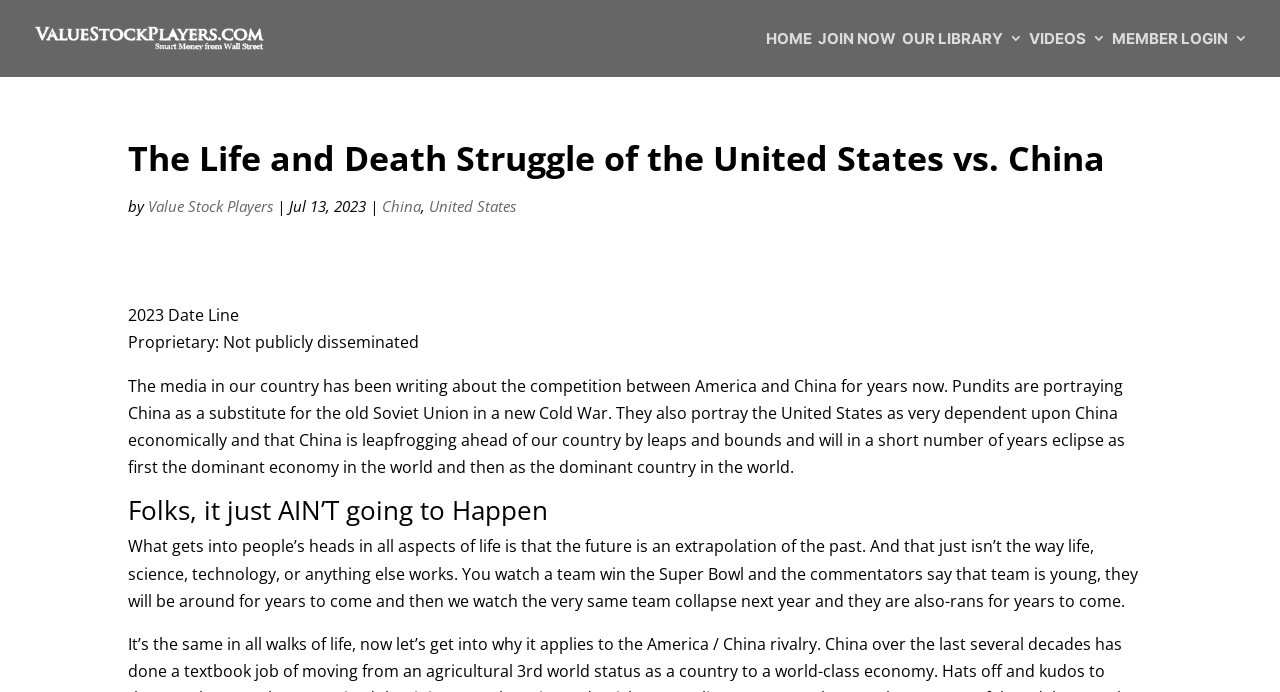Please give a short response to the question using one word or a phrase:
What is the author's opinion about the future of the United States and China?

It won't happen